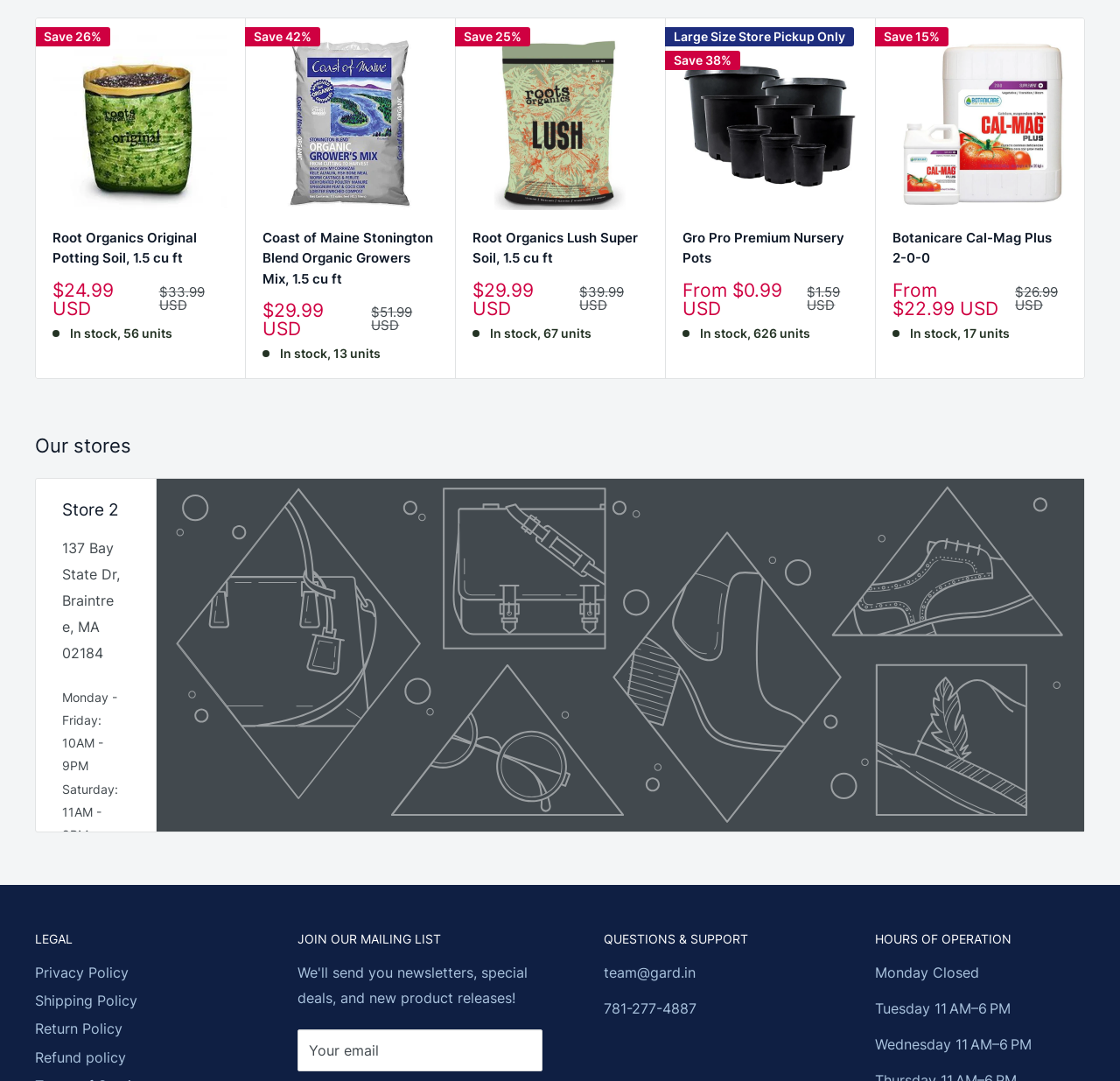Kindly determine the bounding box coordinates of the area that needs to be clicked to fulfill this instruction: "View the privacy policy".

[0.031, 0.886, 0.211, 0.913]